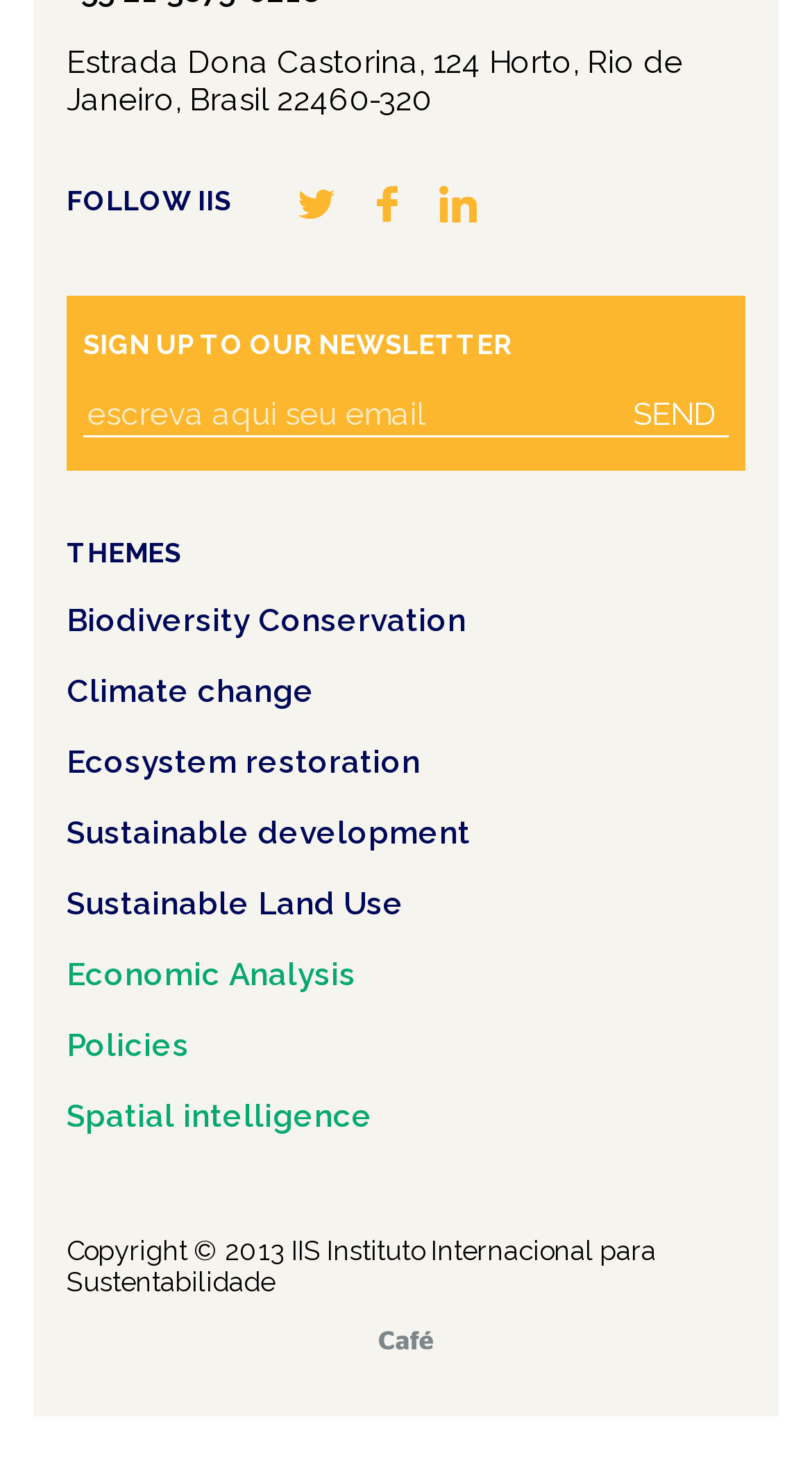How many themes are listed on the webpage?
Deliver a detailed and extensive answer to the question.

The webpage lists several themes under the 'THEMES' heading. By counting the links under this heading, we can see that there are 7 themes listed, which are 'Biodiversity Conservation', 'Climate change', 'Ecosystem restoration', 'Sustainable development', 'Sustainable Land Use', 'Economic Analysis', and 'Policies'.